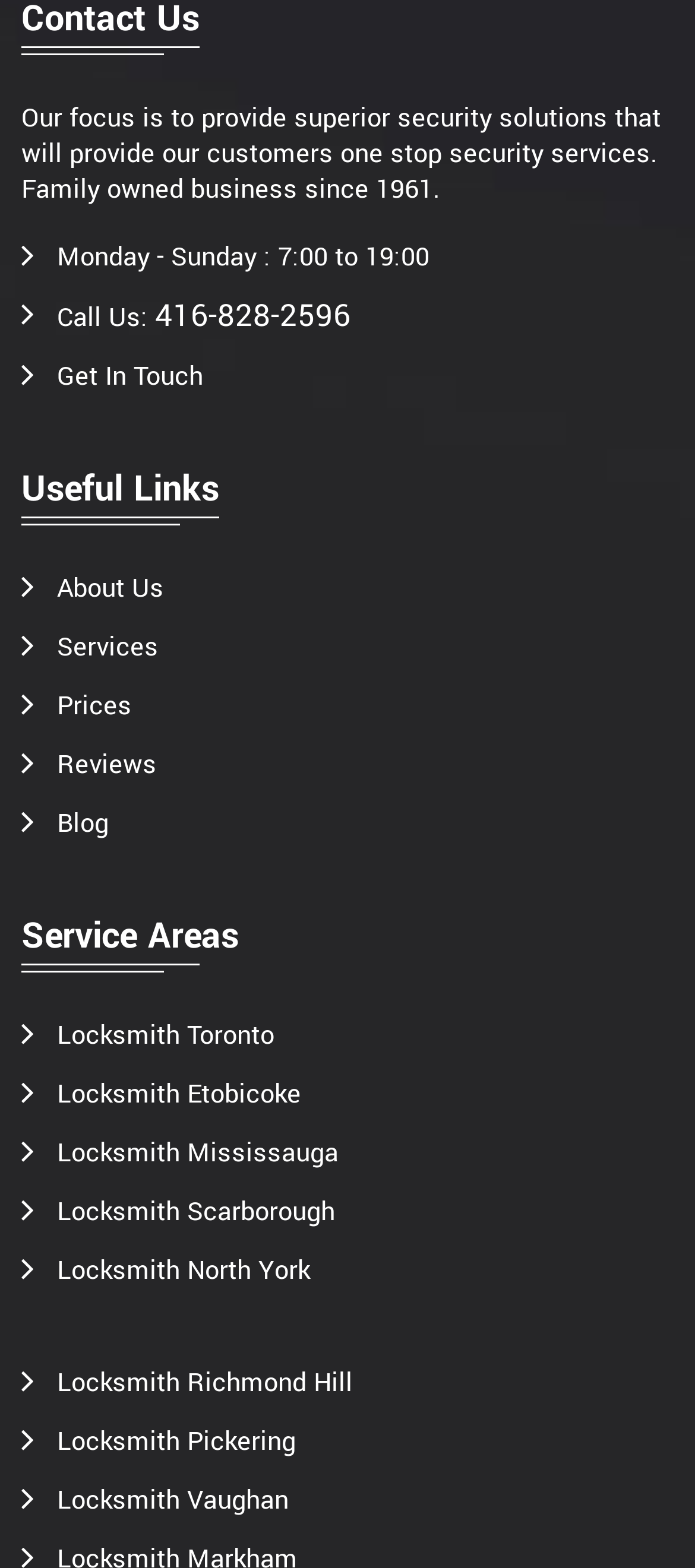Identify the bounding box for the given UI element using the description provided. Coordinates should be in the format (top-left x, top-left y, bottom-right x, bottom-right y) and must be between 0 and 1. Here is the description: Reviews

[0.082, 0.477, 0.226, 0.499]